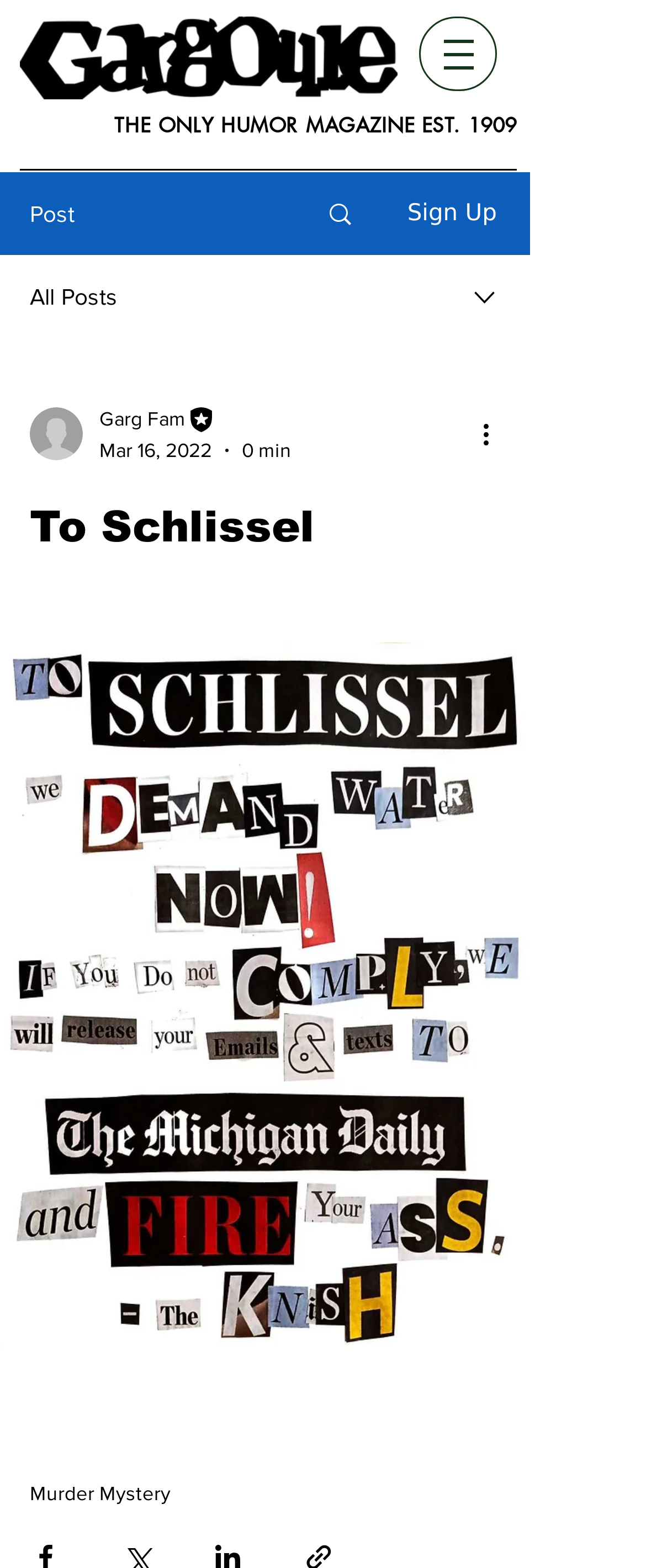Based on the provided description, "Search", find the bounding box of the corresponding UI element in the screenshot.

[0.466, 0.111, 0.589, 0.162]